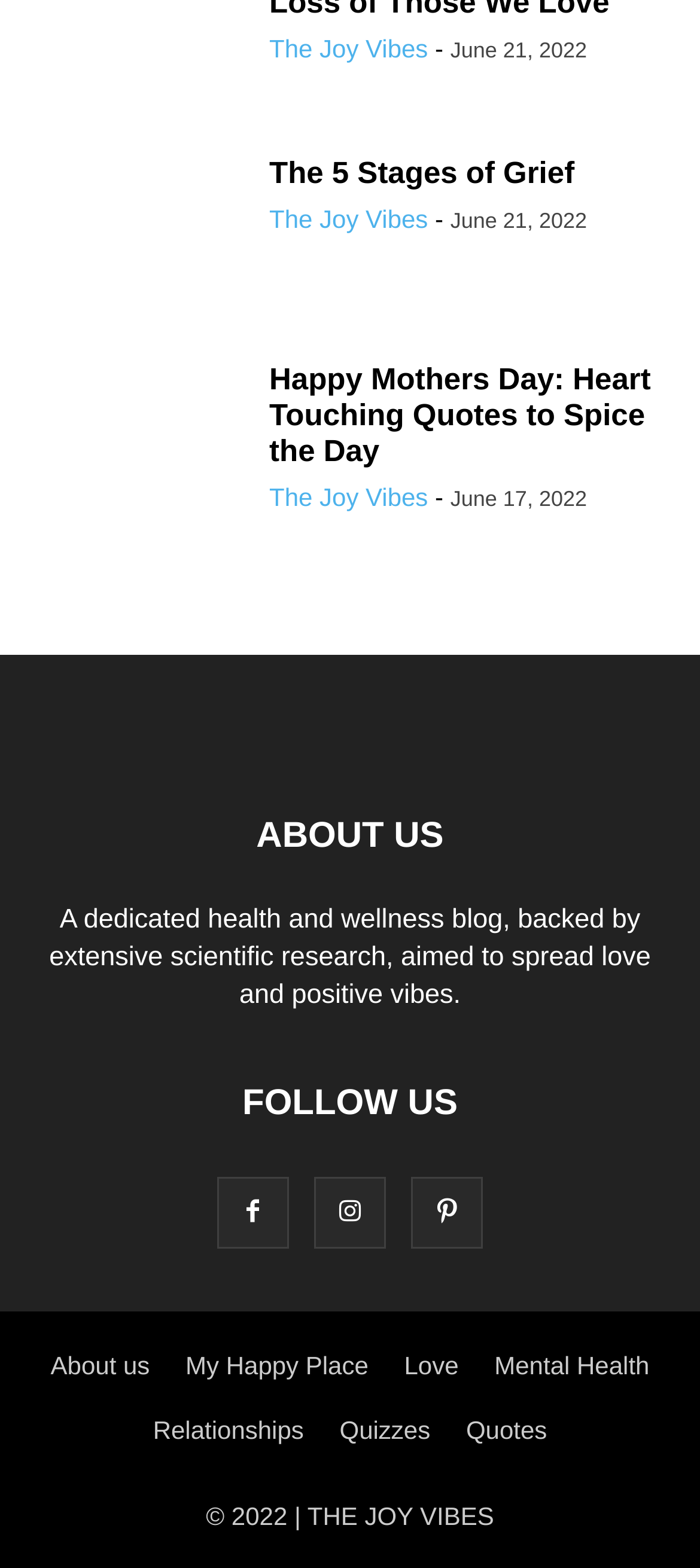What are the social media platforms where the blog can be followed?
Make sure to answer the question with a detailed and comprehensive explanation.

The blog can be followed on three social media platforms, which are represented by icons, namely Facebook, Twitter, and Instagram, as indicated by the links in the follow us section.